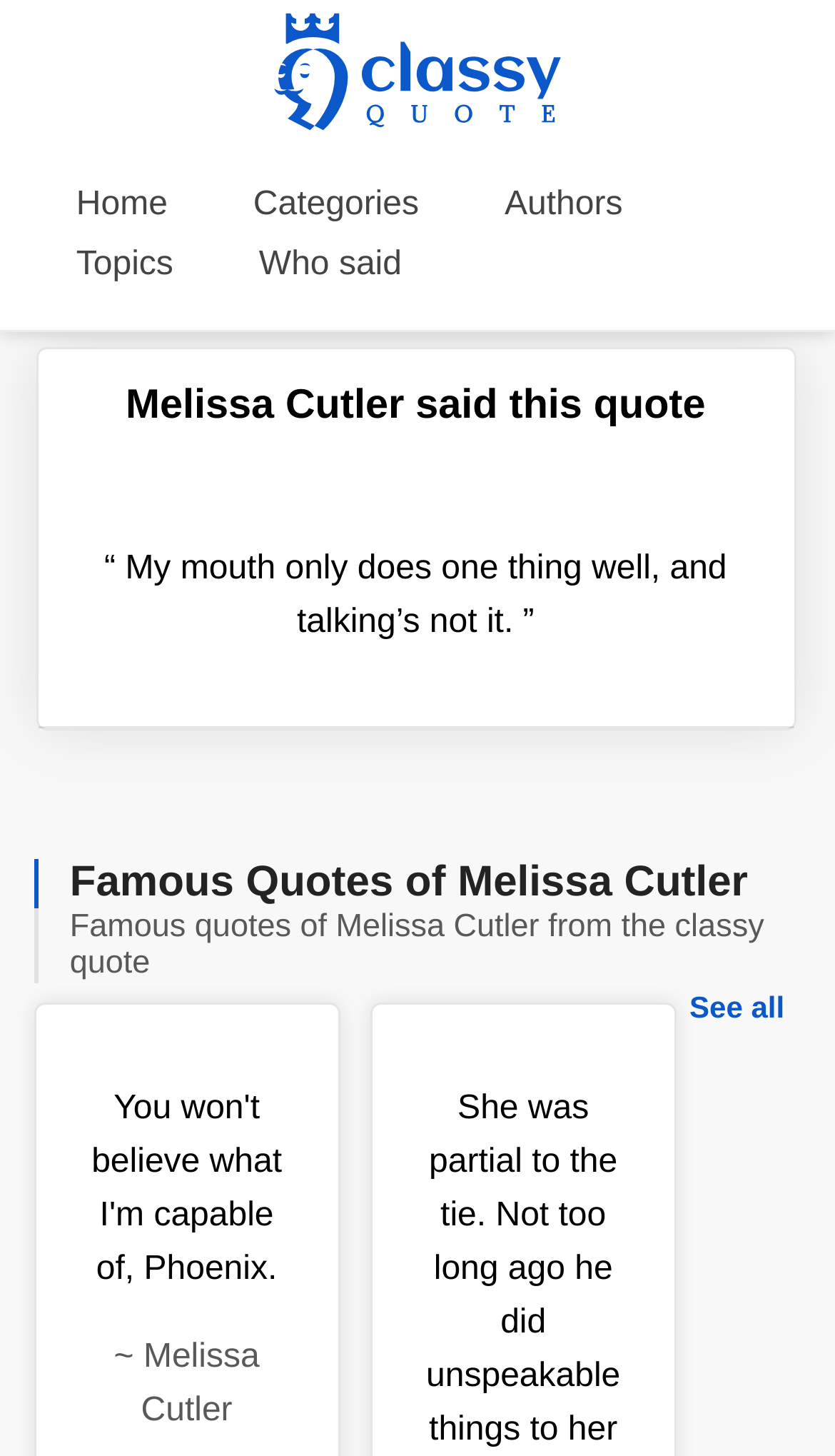Predict the bounding box coordinates of the UI element that matches this description: "Categories". The coordinates should be in the format [left, top, right, bottom] with each value between 0 and 1.

[0.303, 0.128, 0.502, 0.153]